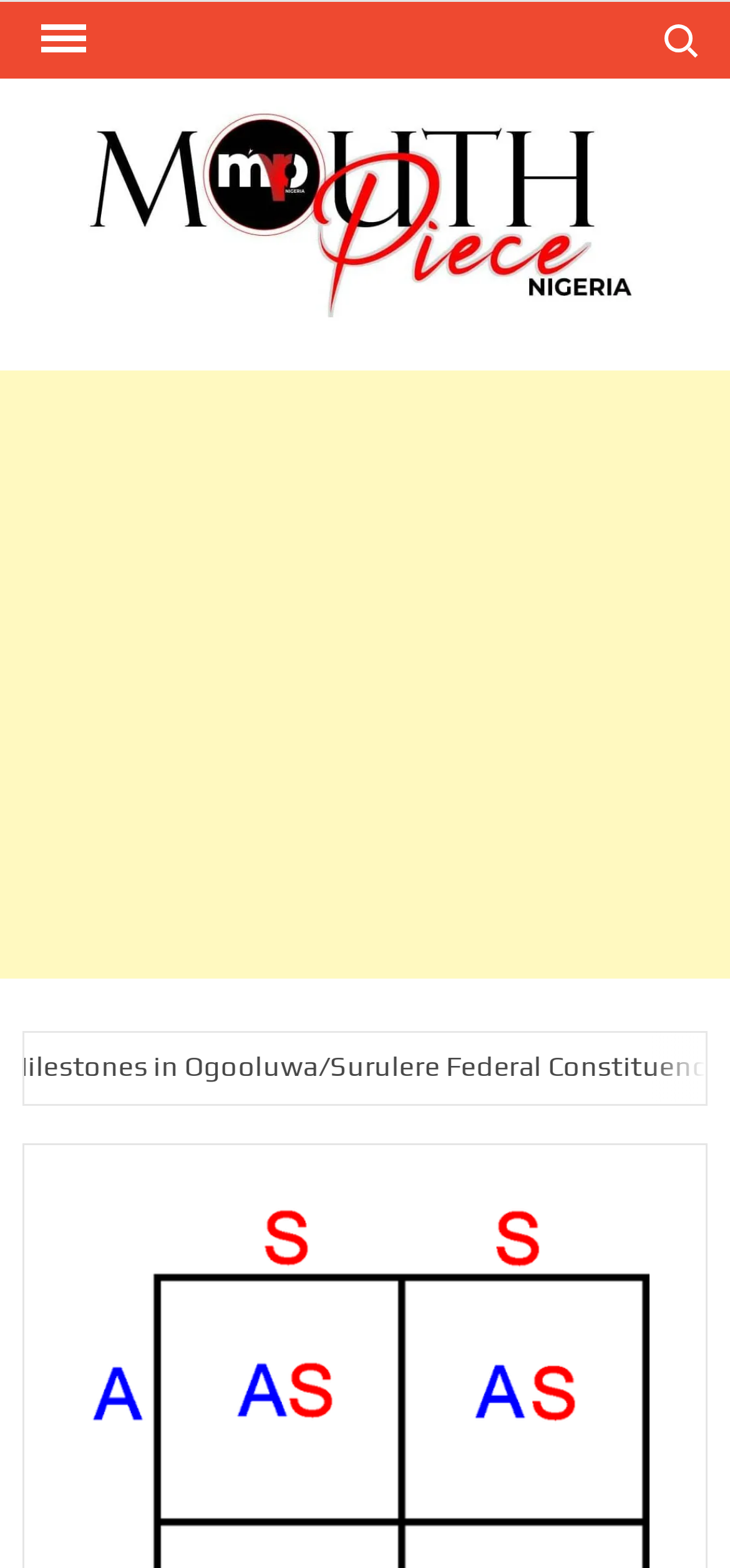What is the name of the website?
Answer the question with just one word or phrase using the image.

MouthpieceNGR